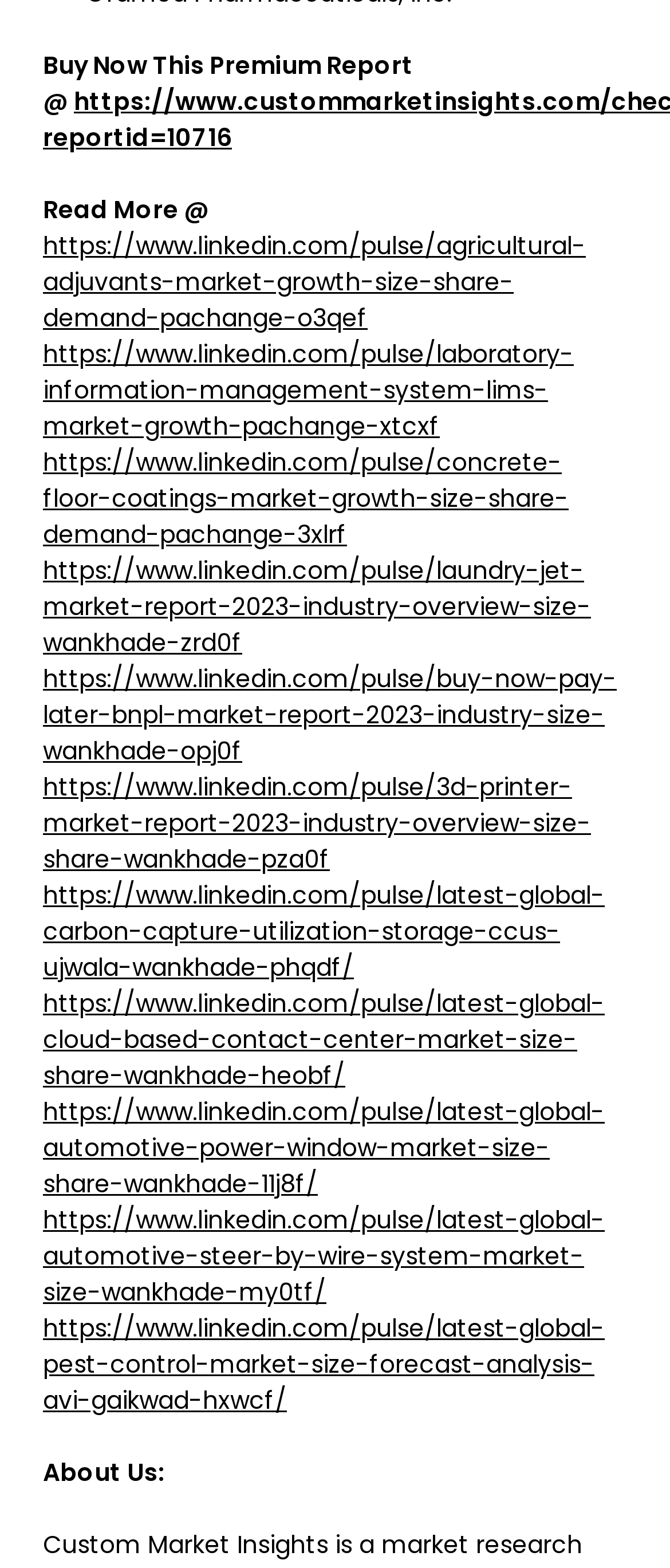Identify the bounding box coordinates of the section to be clicked to complete the task described by the following instruction: "View the report on laundry jet market". The coordinates should be four float numbers between 0 and 1, formatted as [left, top, right, bottom].

[0.064, 0.353, 0.882, 0.421]